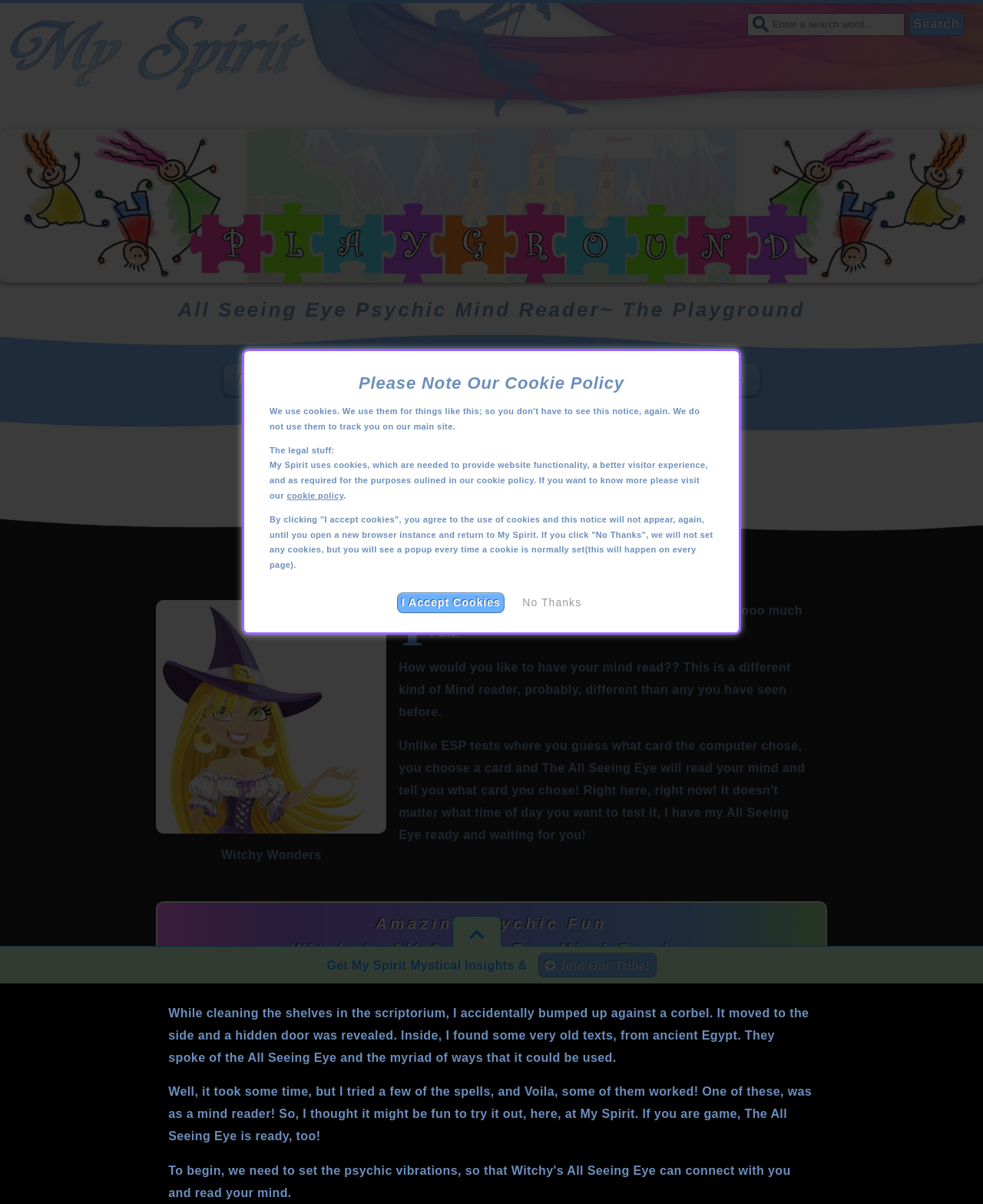Find the bounding box coordinates for the HTML element described in this sentence: "Menú". Provide the coordinates as four float numbers between 0 and 1, in the format [left, top, right, bottom].

None